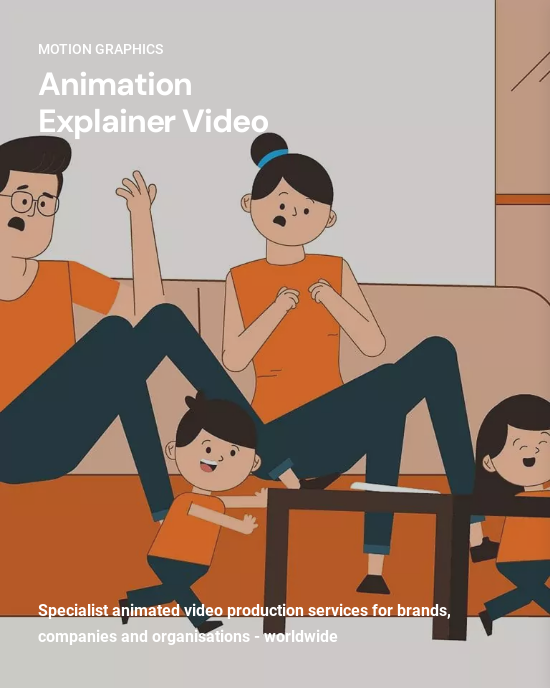Provide a brief response to the question using a single word or phrase: 
What is written in bold text at the top?

MOTION GRAPHICS